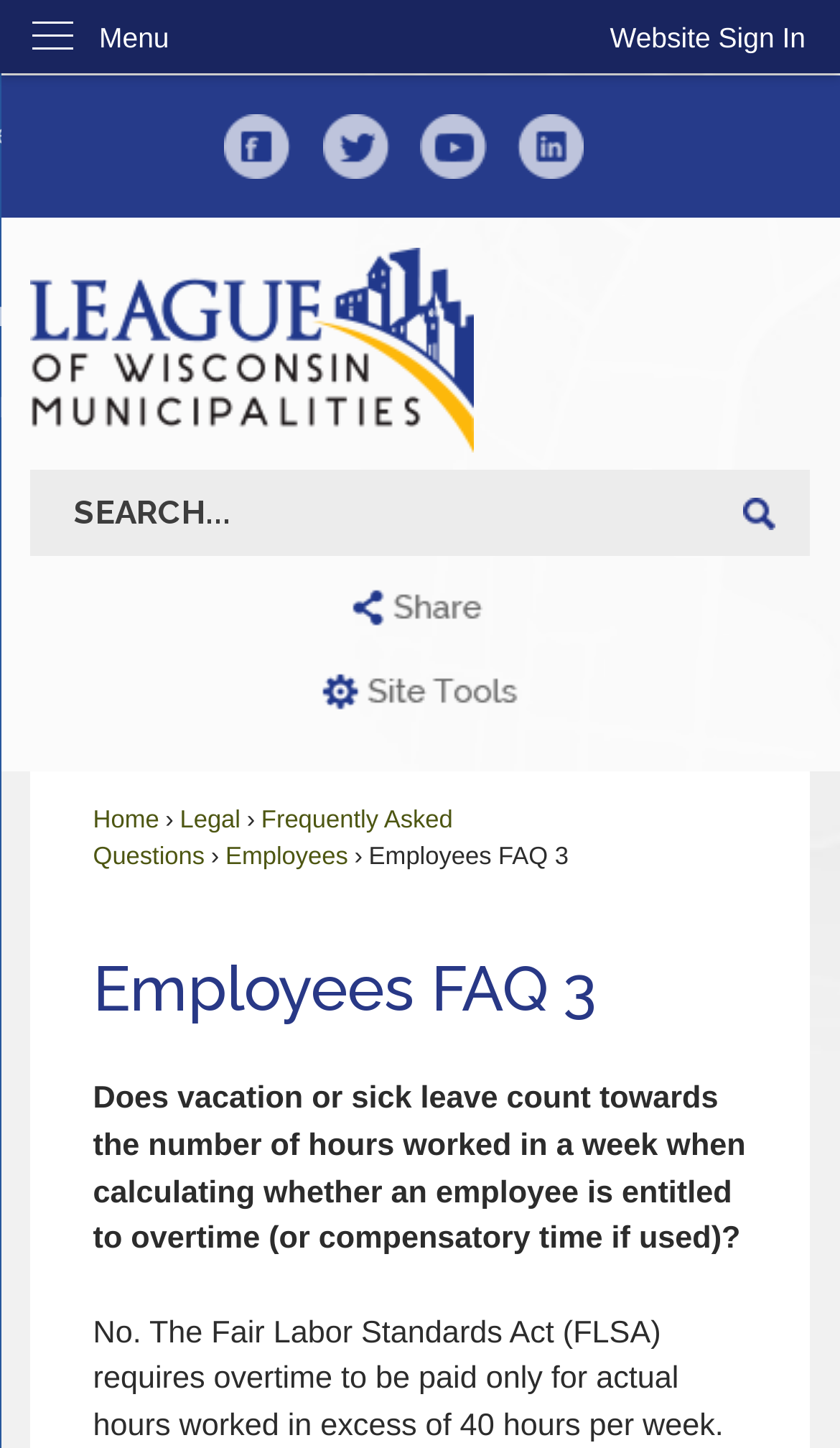What are the social media platforms linked on this webpage?
Give a one-word or short-phrase answer derived from the screenshot.

Facebook, Twitter, YouTube, LinkedIn